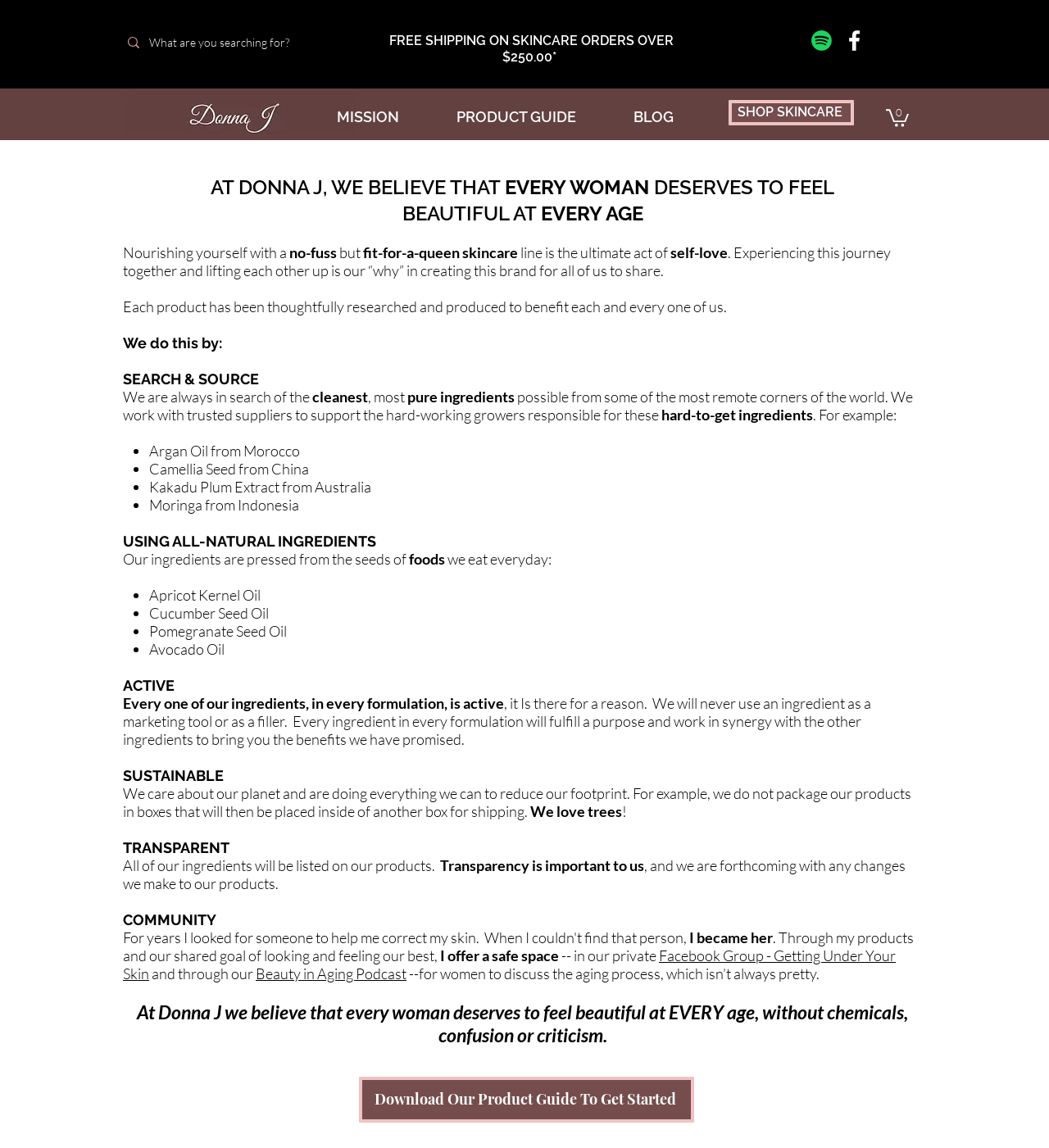Given the element description, predict the bounding box coordinates in the format (top-left x, top-left y, bottom-right x, bottom-right y). Make sure all values are between 0 and 1. Here is the element description: SHOP SKINCARE

[0.695, 0.087, 0.814, 0.109]